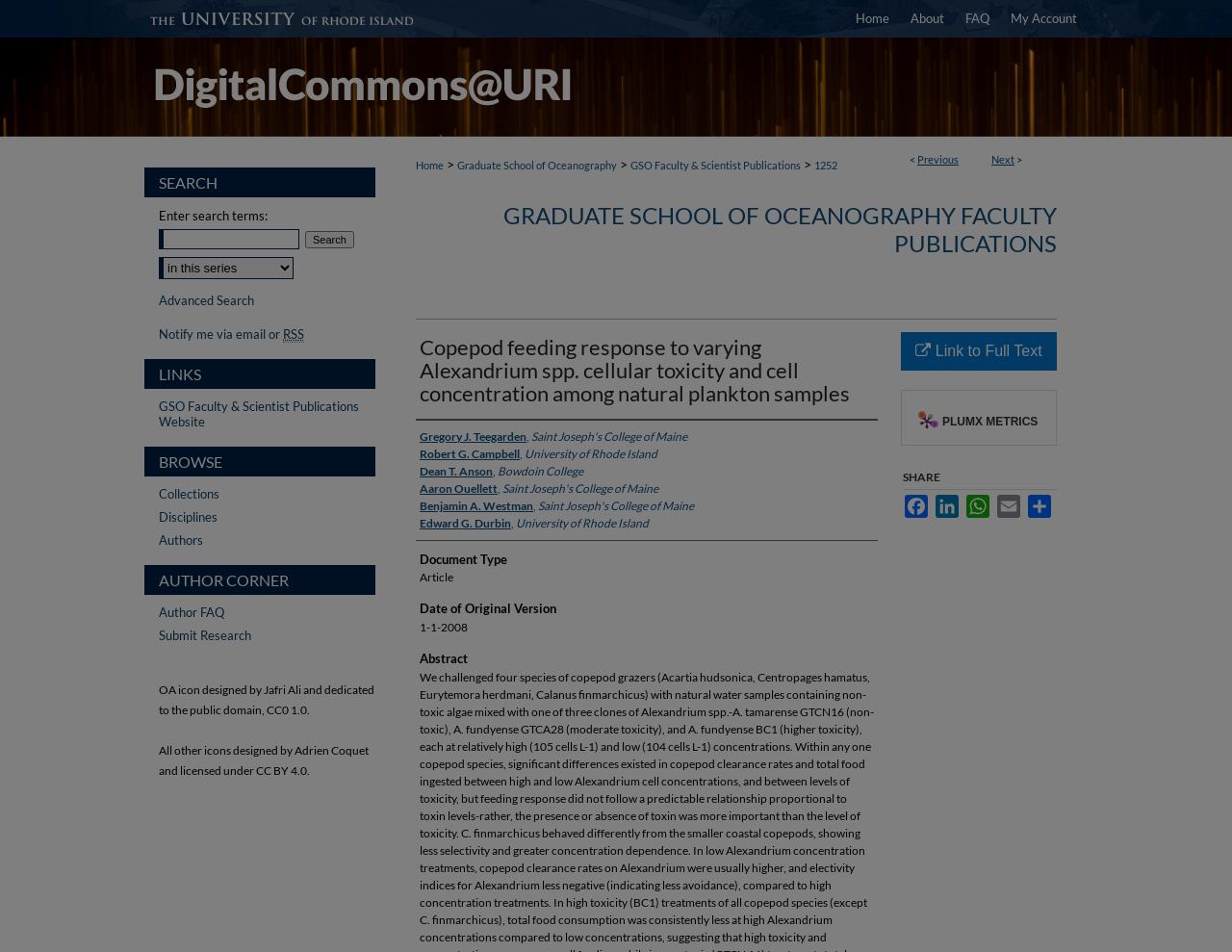Predict the bounding box coordinates of the area that should be clicked to accomplish the following instruction: "View the full text of the article". The bounding box coordinates should consist of four float numbers between 0 and 1, i.e., [left, top, right, bottom].

[0.731, 0.348, 0.858, 0.389]